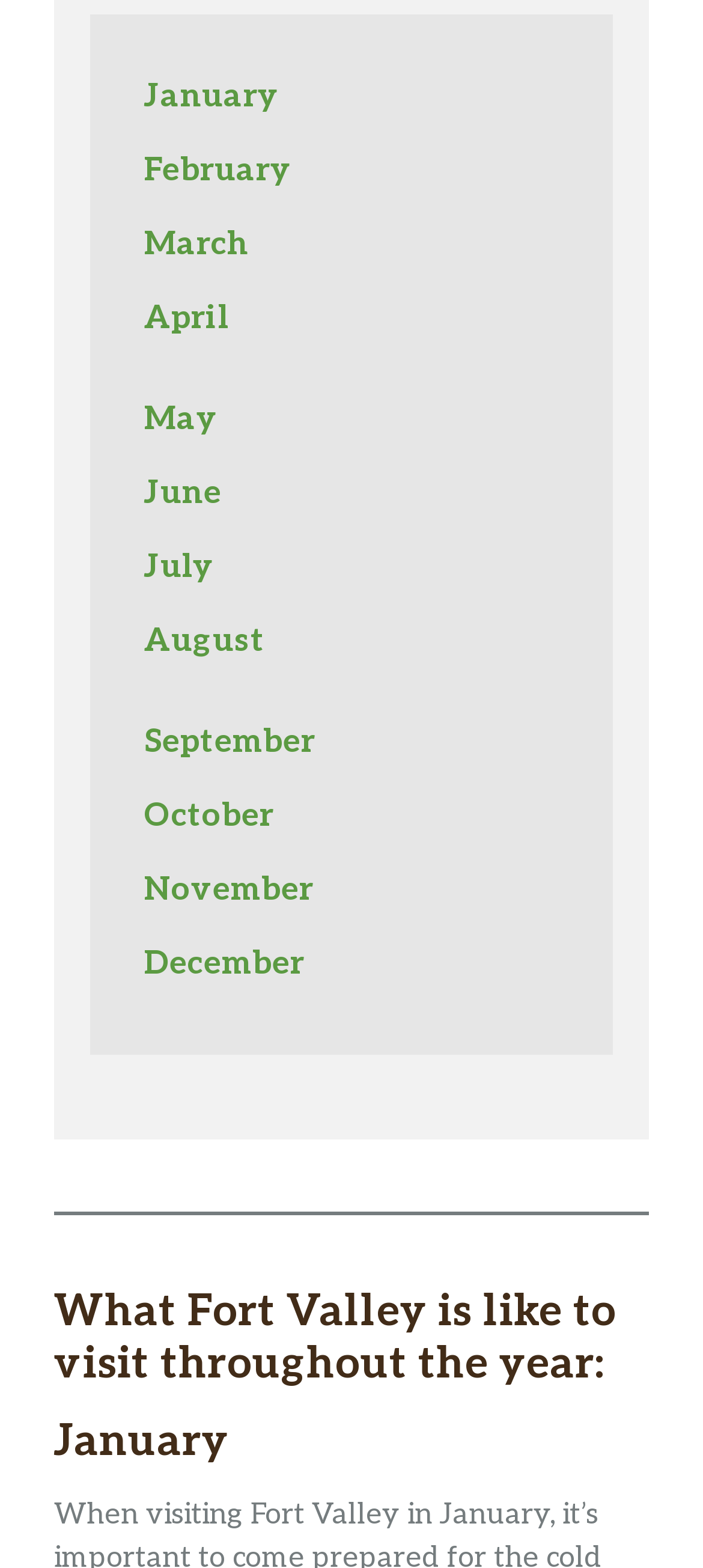Locate the bounding box coordinates of the clickable area needed to fulfill the instruction: "go to home page".

None